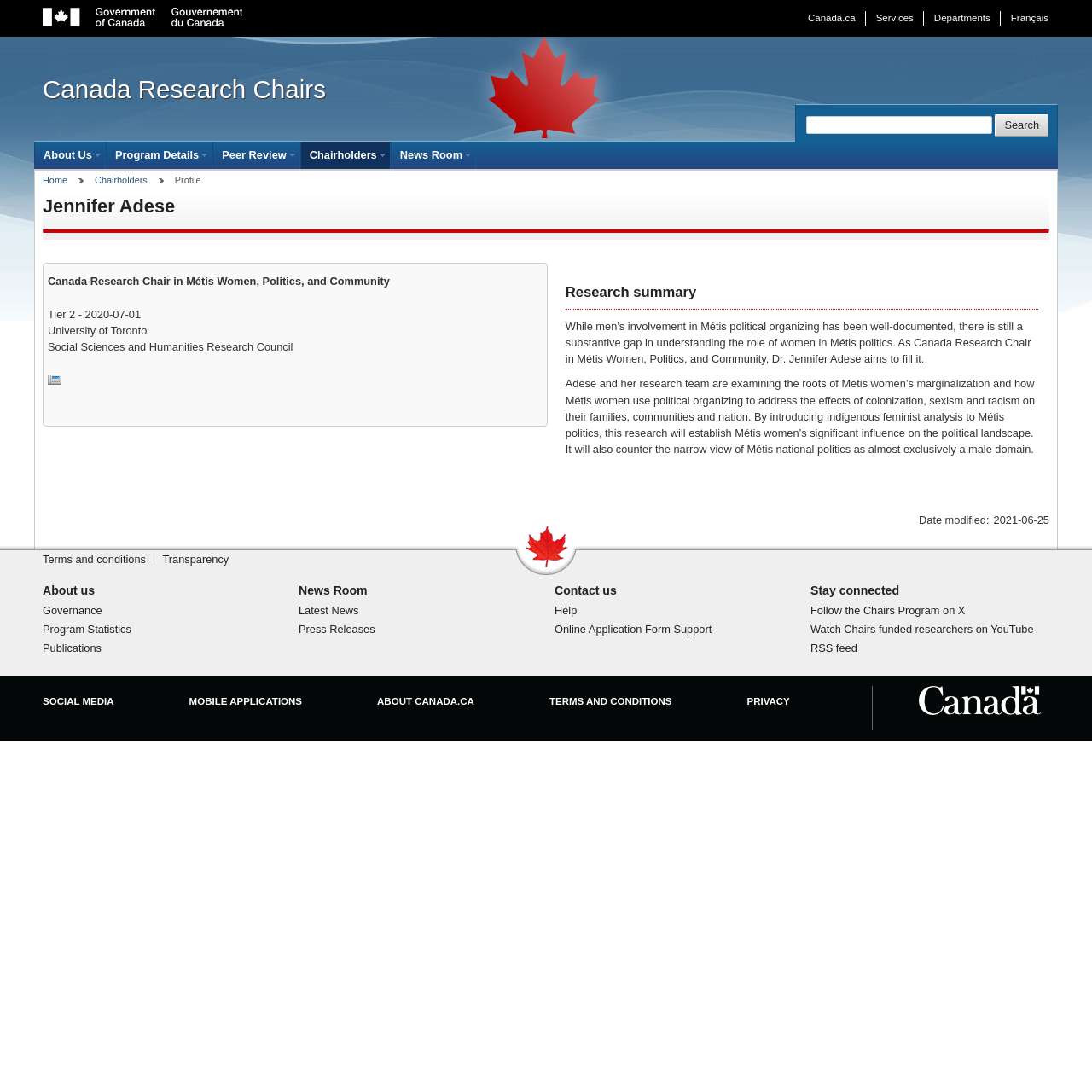Show the bounding box coordinates for the HTML element described as: "Canada Research Chairs".

[0.039, 0.069, 0.298, 0.095]